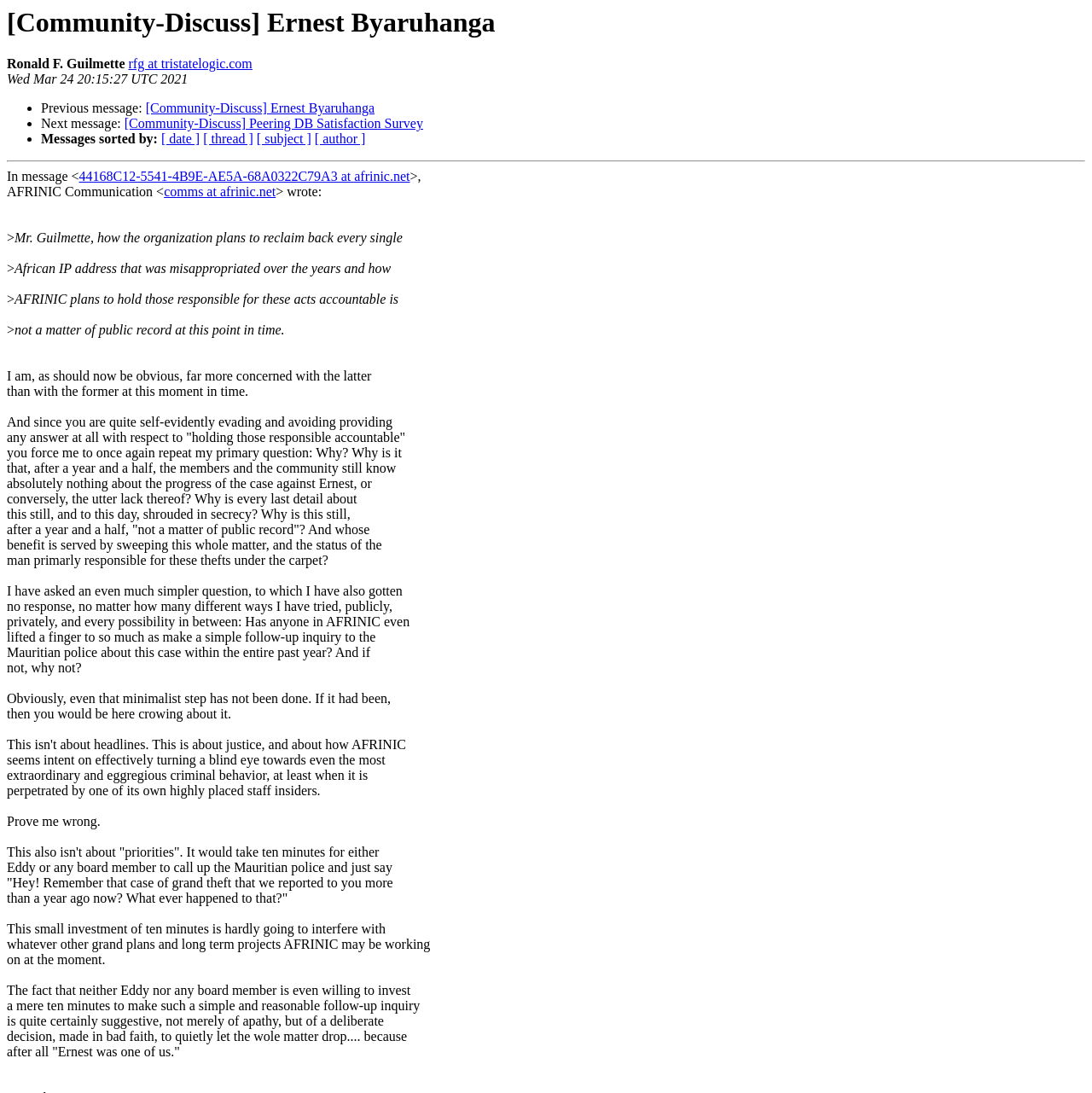Find the bounding box coordinates for the element that must be clicked to complete the instruction: "Click 'About Us'". The coordinates should be four float numbers between 0 and 1, indicated as [left, top, right, bottom].

None